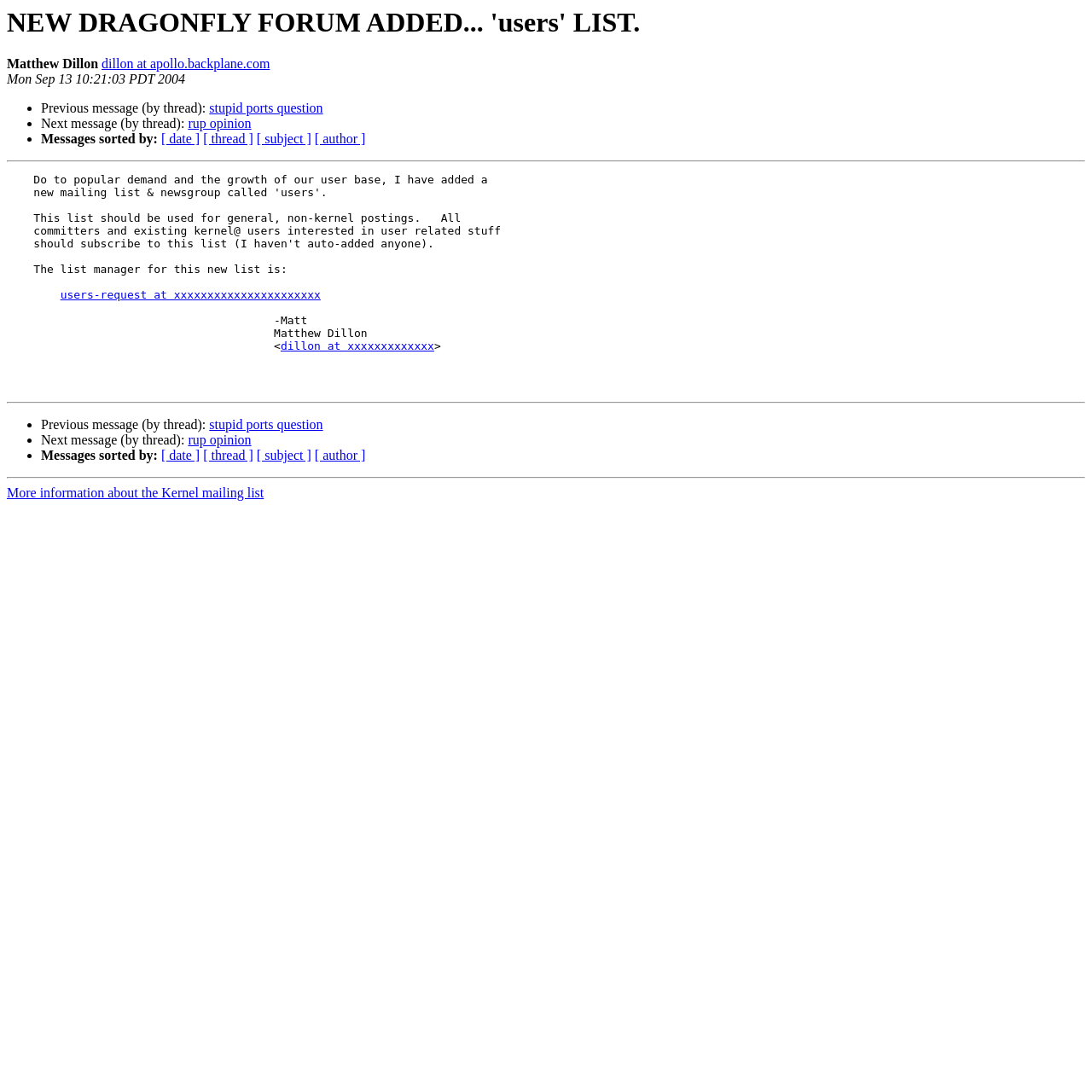Describe all visible elements and their arrangement on the webpage.

This webpage appears to be a forum or mailing list page, specifically displaying a message from Matthew Dillon. At the top, there is a heading that reads "NEW DRAGONFLY FORUM ADDED... 'users' LIST." Below this heading, the sender's name "Matthew Dillon" and email address "dillon at apollo.backplane.com" are displayed. The date and time of the message, "Mon Sep 13 10:21:03 PDT 2004", are also shown.

The main content of the message is divided into sections, separated by horizontal lines. The first section contains links to previous and next messages in the thread, as well as options to sort messages by date, thread, subject, or author. 

Below this section, there is a message from Matthew Dillon, which includes his signature and contact information. The message itself is not explicitly stated, but it appears to be a response to a previous message, as there are links to previous and next messages in the thread.

Further down the page, there are more sections with similar content, including links to previous and next messages, and options to sort messages. At the very bottom, there is a link to "More information about the Kernel mailing list".